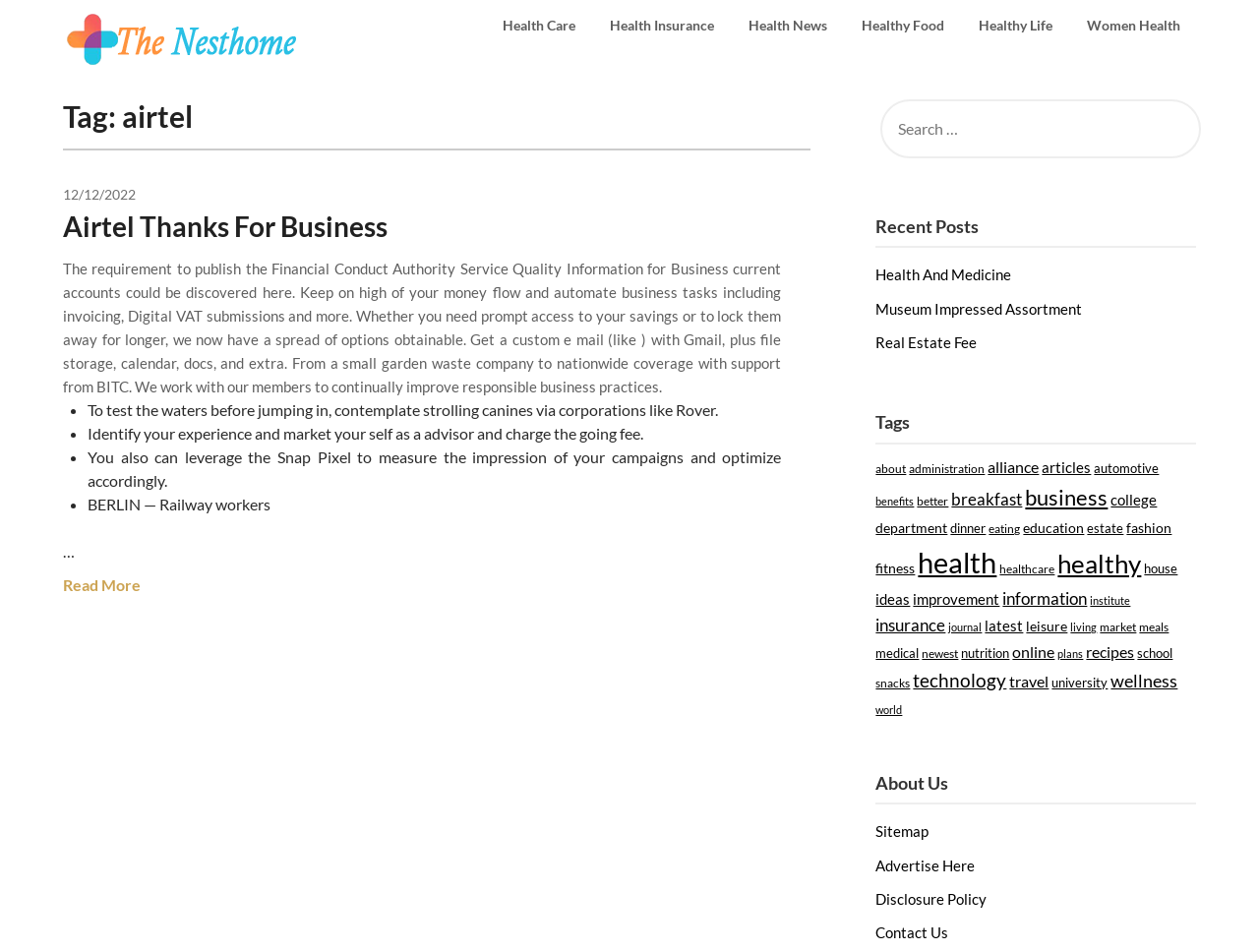Use a single word or phrase to answer the following:
How many links are there under the 'Tags' section?

30